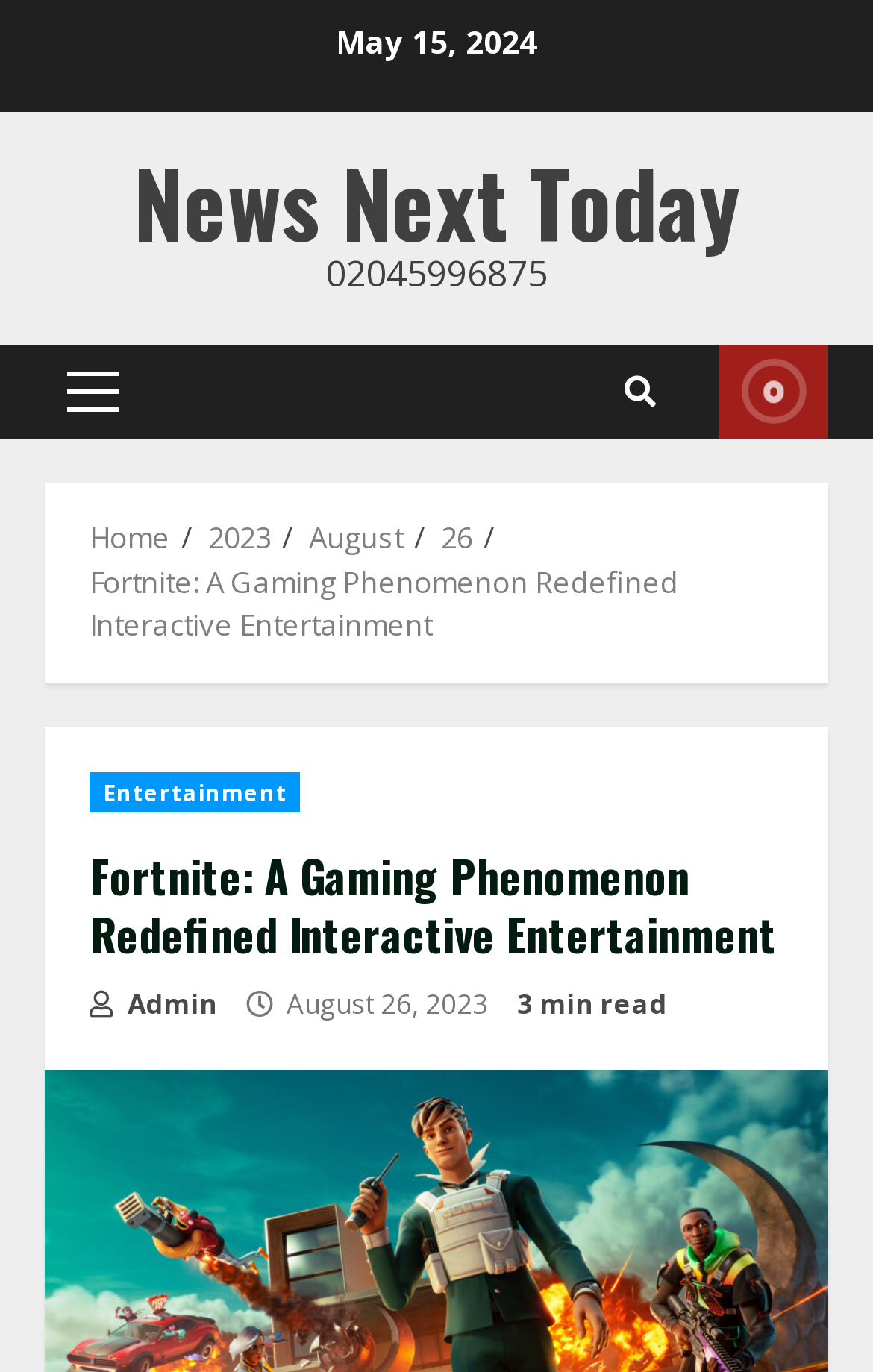Please determine the bounding box coordinates of the element's region to click for the following instruction: "View the 'LIVE' page".

[0.823, 0.251, 0.949, 0.32]